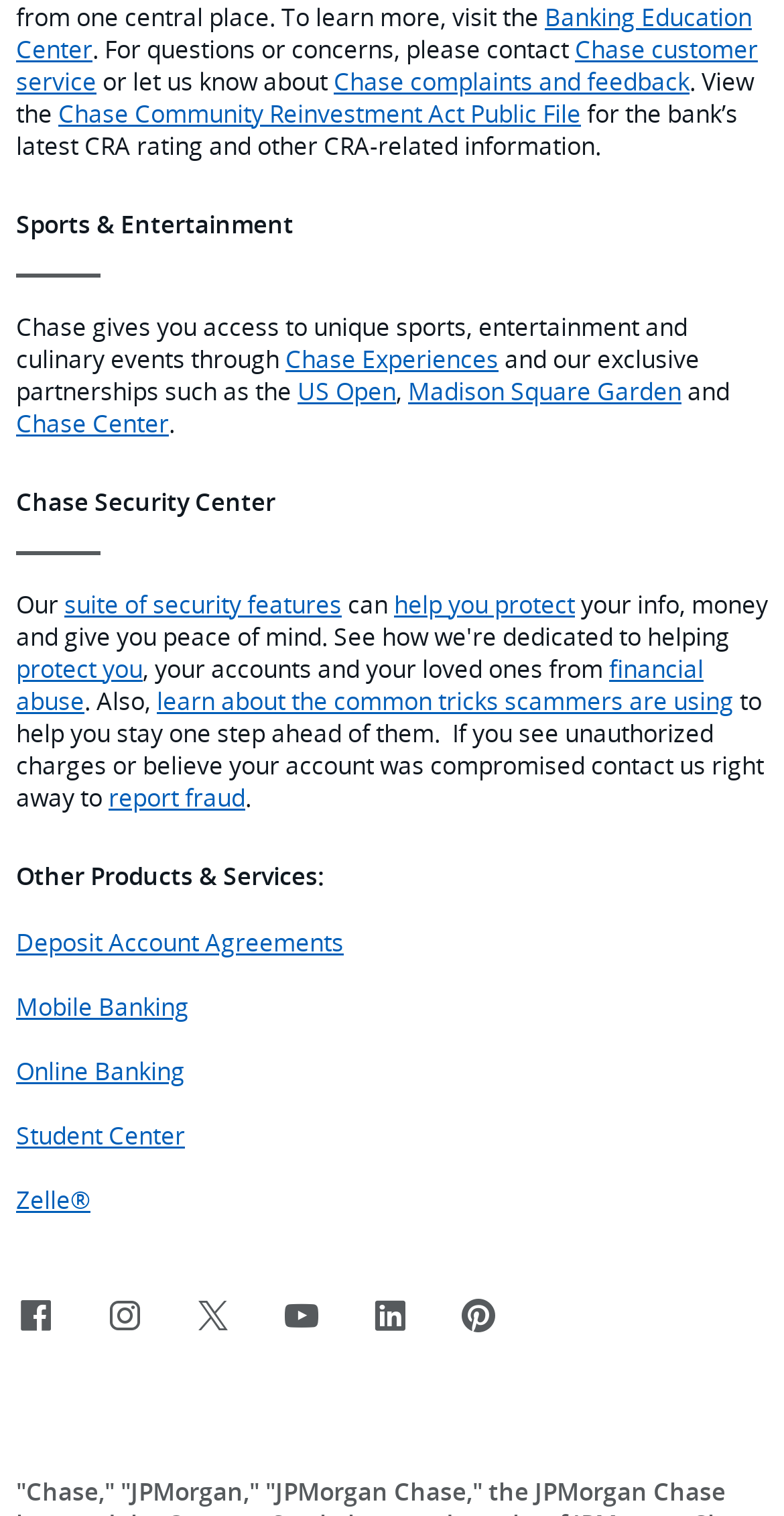Provide a brief response in the form of a single word or phrase:
What is the name of the act that Chase provides information on?

Community Reinvestment Act